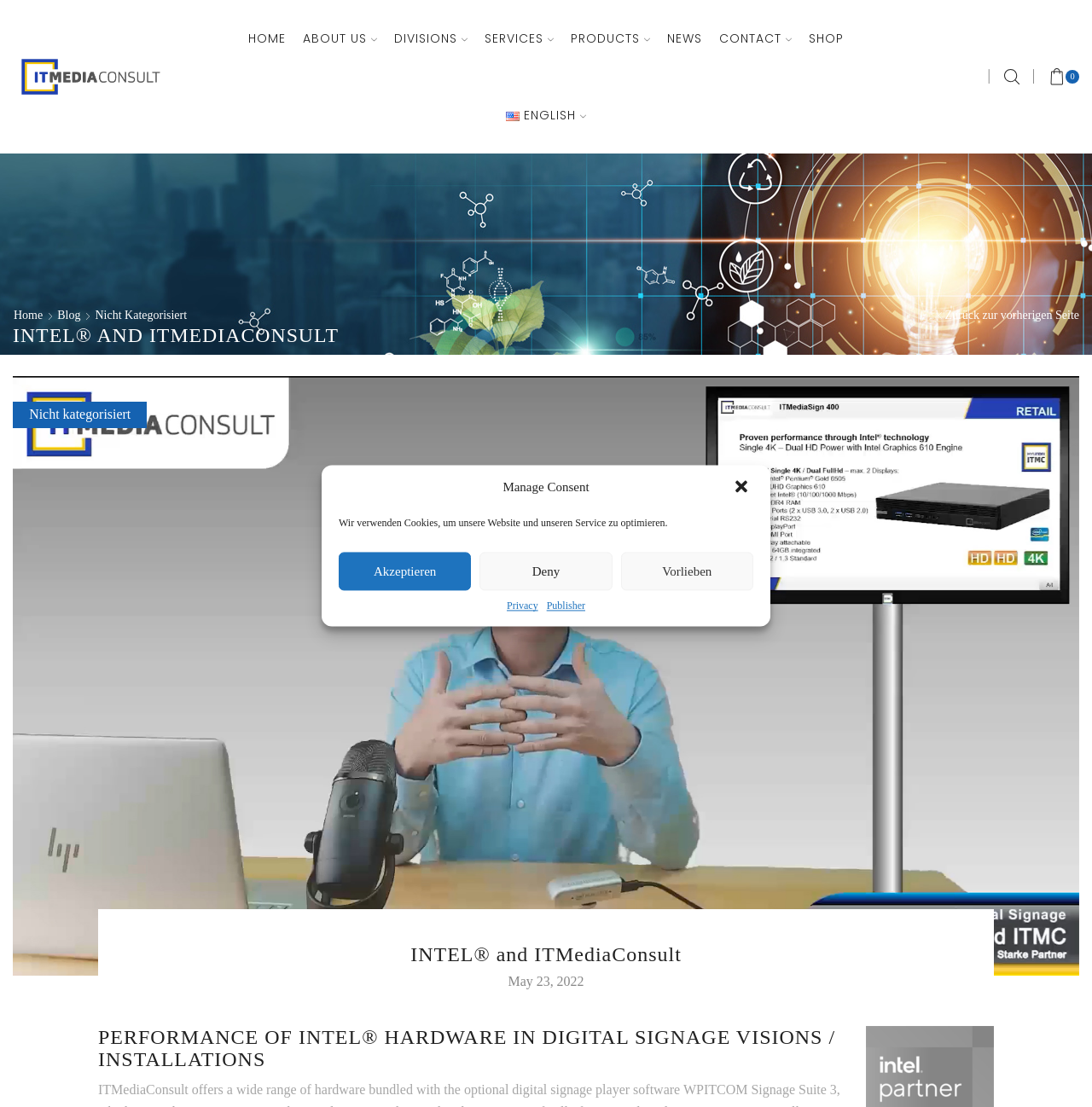Identify the bounding box coordinates of the section to be clicked to complete the task described by the following instruction: "Click the CONTACT link". The coordinates should be four float numbers between 0 and 1, formatted as [left, top, right, bottom].

[0.651, 0.0, 0.733, 0.069]